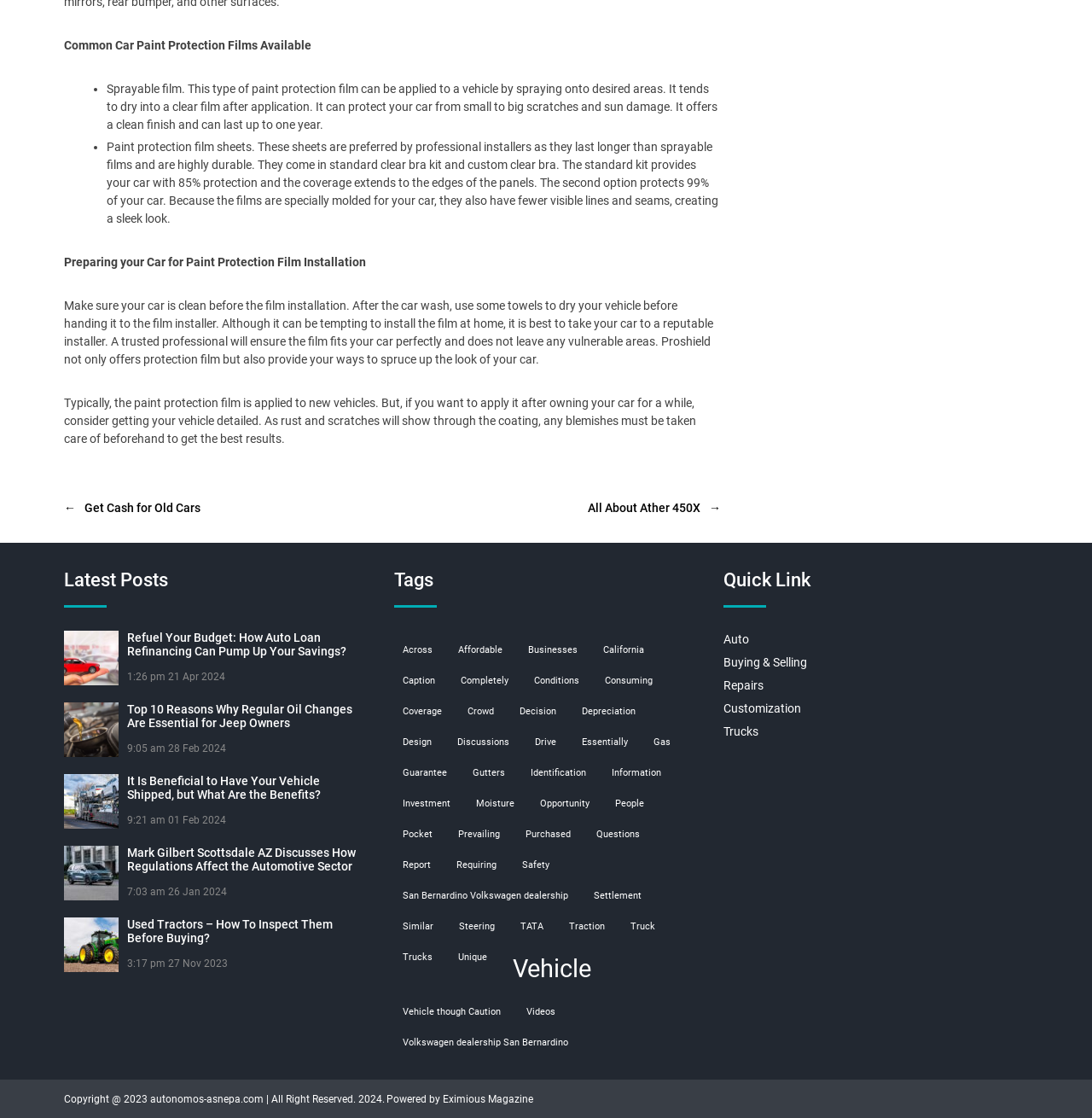Please identify the bounding box coordinates of where to click in order to follow the instruction: "Read 'Refuel Your Budget: How Auto Loan Refinancing Can Pump Up Your Savings?'".

[0.116, 0.564, 0.317, 0.589]